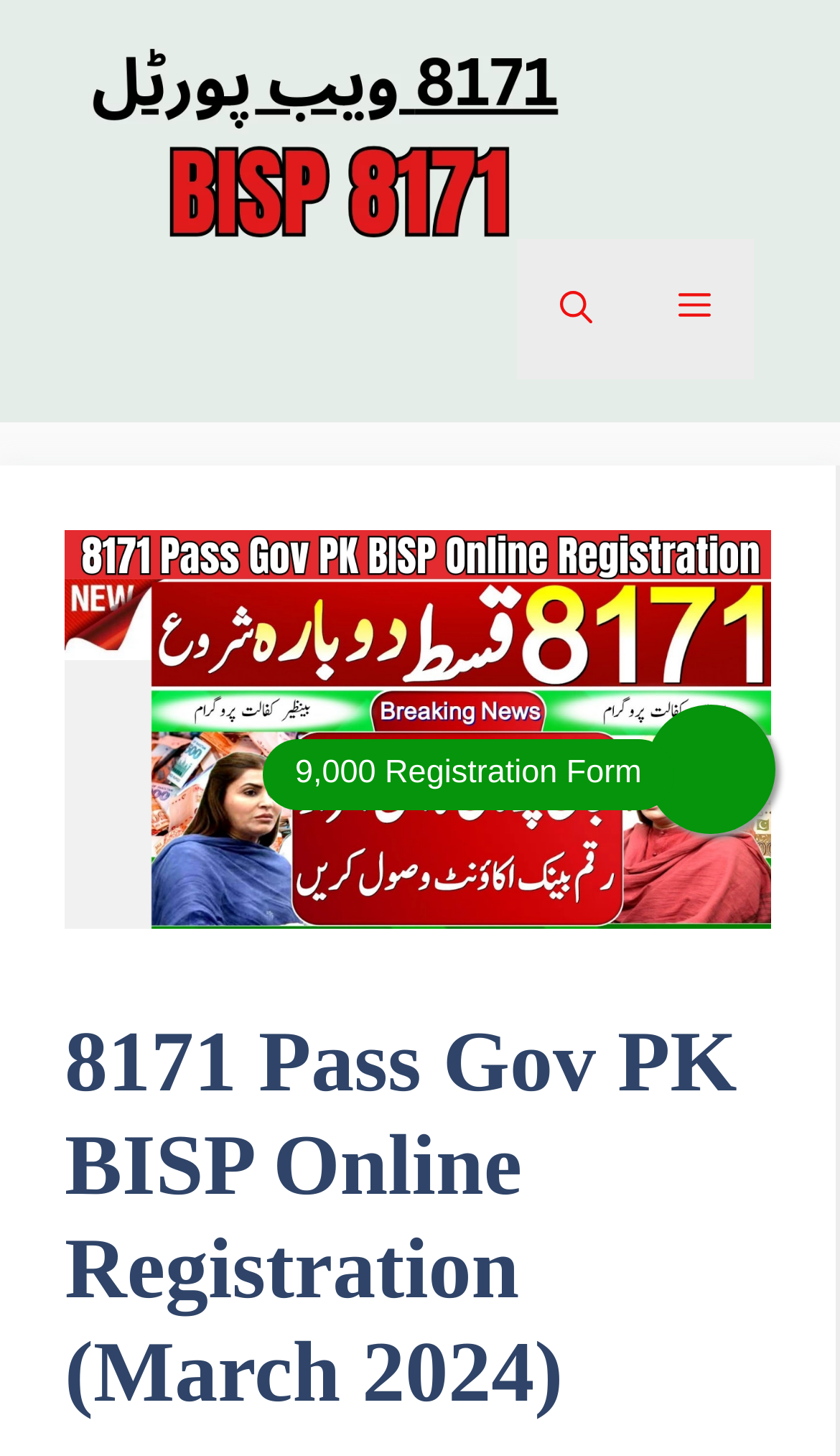Provide a one-word or one-phrase answer to the question:
What is the name of the program mentioned?

Ehsaas Program